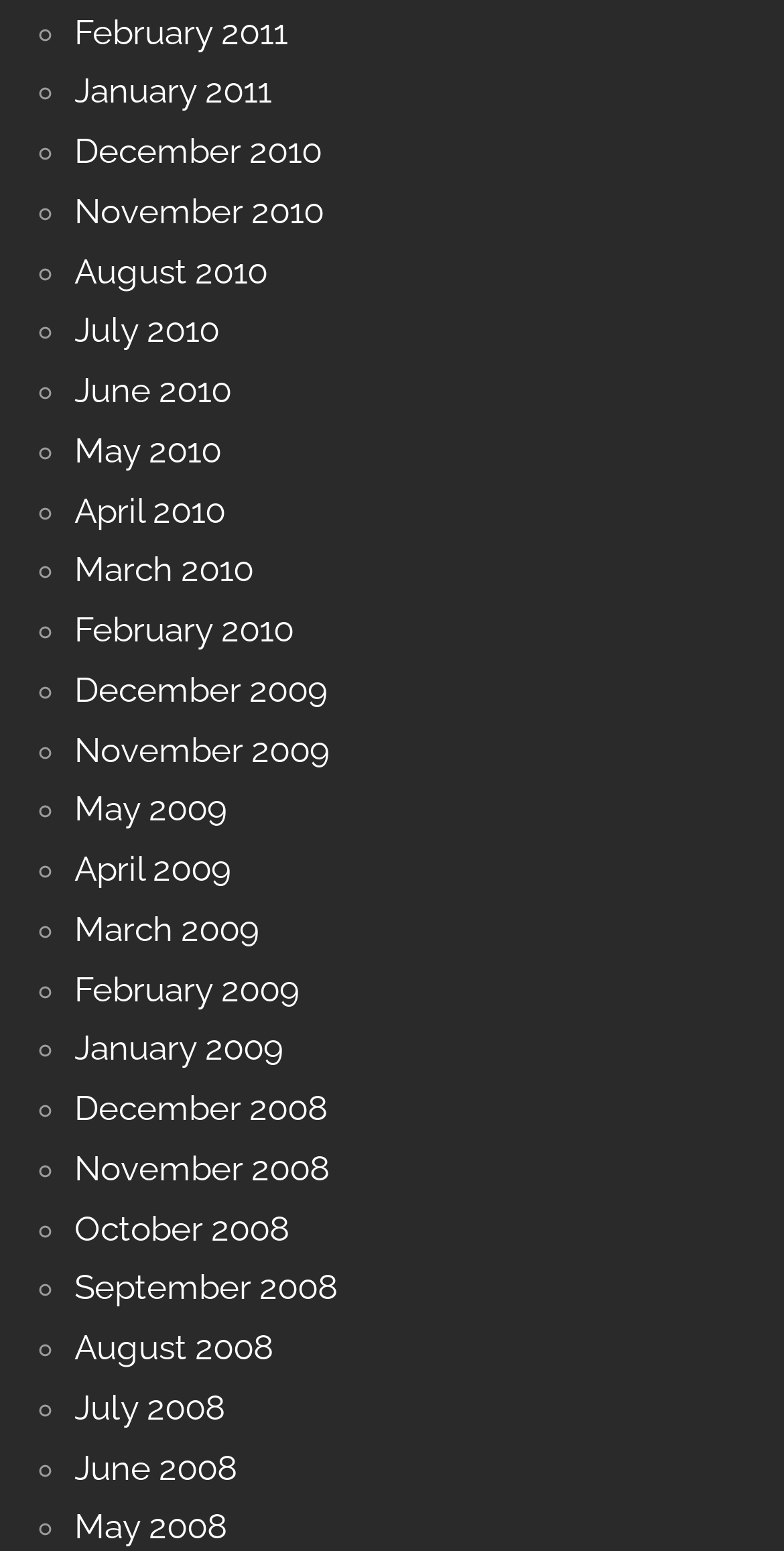What is the latest month listed in 2011?
Refer to the screenshot and respond with a concise word or phrase.

February